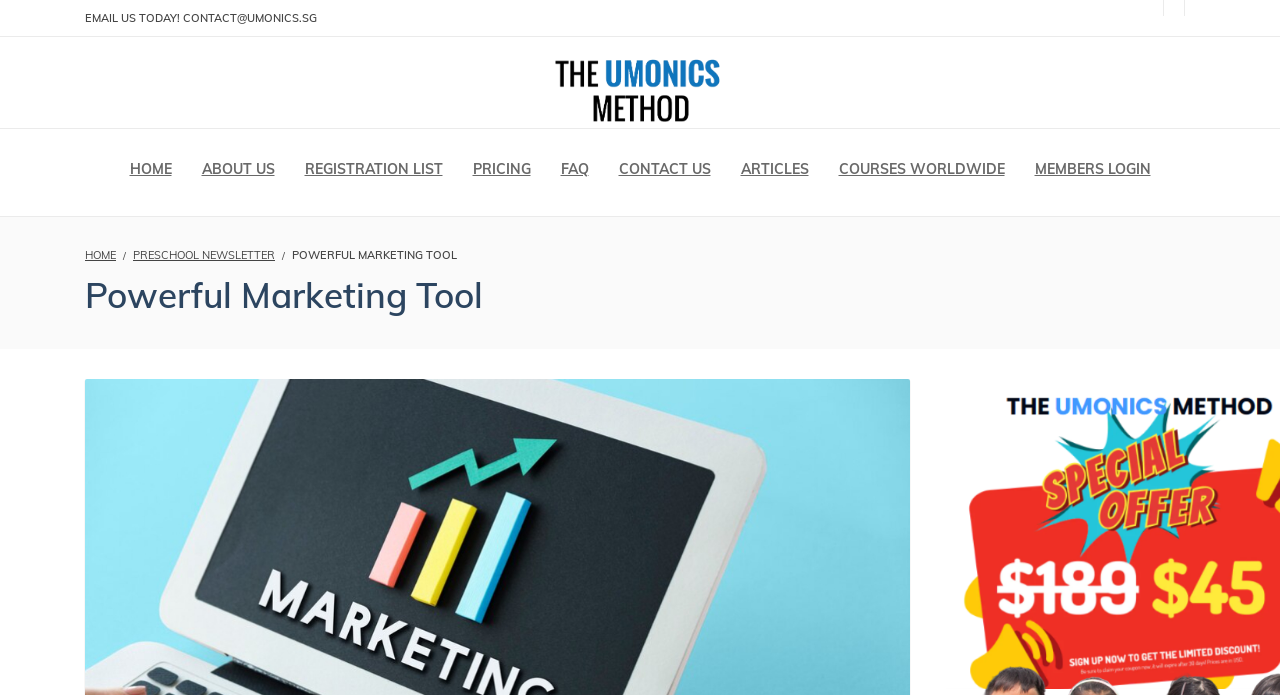What is the name of the method mentioned on the page?
Refer to the image and give a detailed answer to the query.

I found the name of the method by looking at the heading element at the top of the page, which says 'The Umonics Method', and also found a link and an image with the same name.